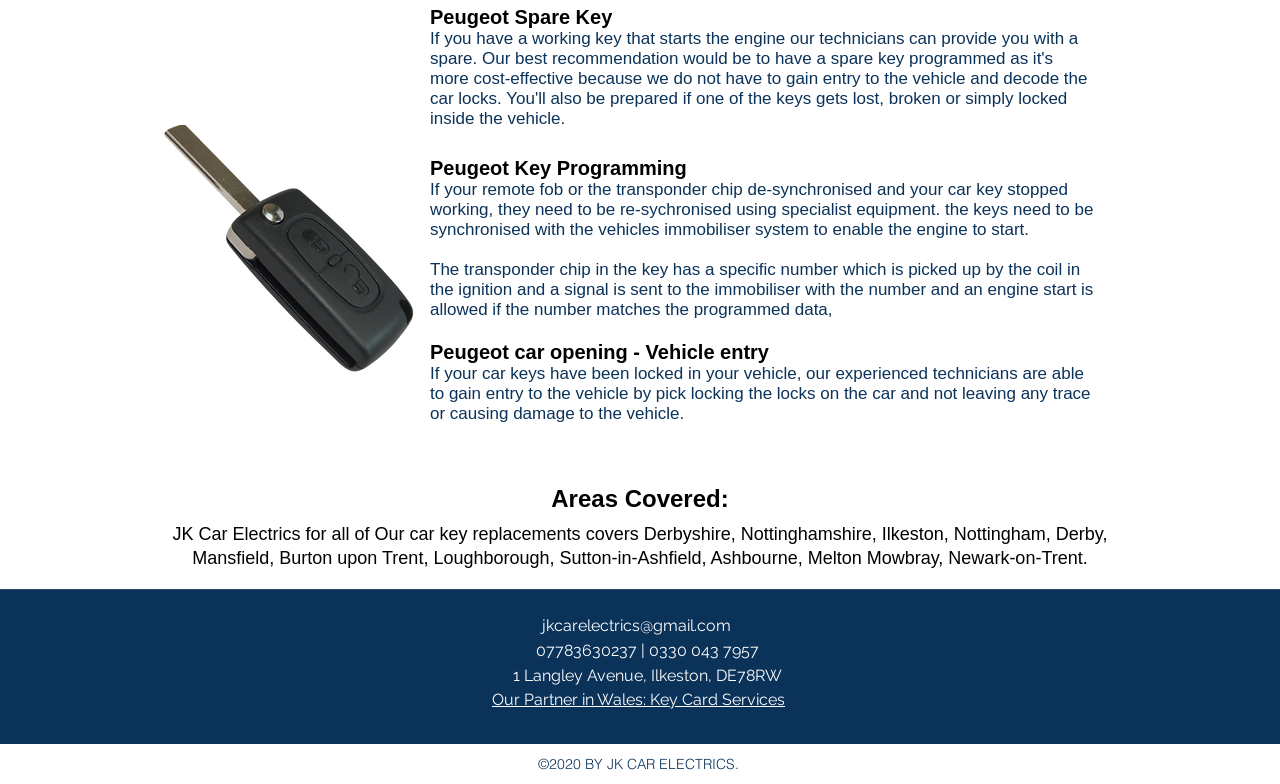Give the bounding box coordinates for the element described as: "jkcarelectrics@gmail.com".

[0.423, 0.786, 0.571, 0.81]